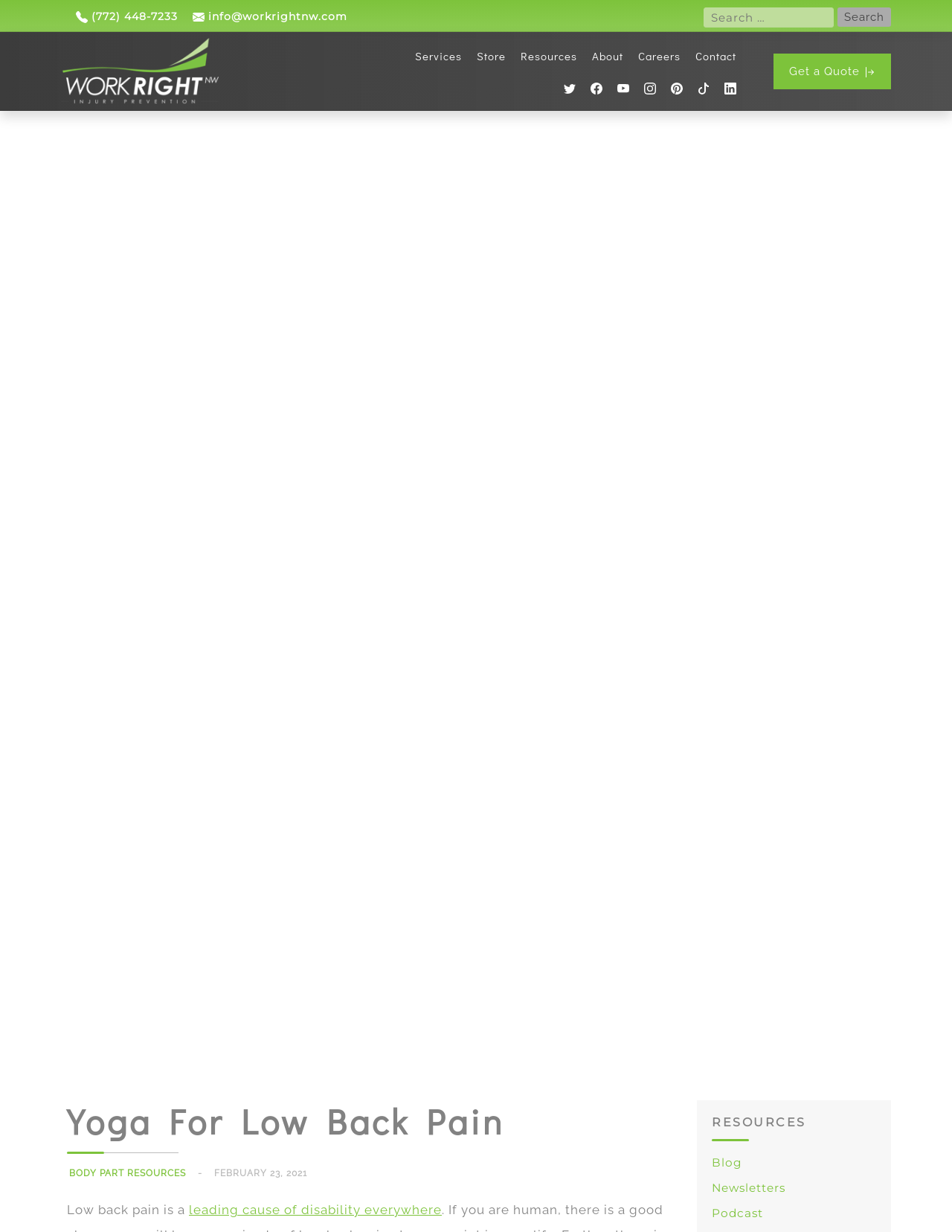What is the topic of the article on the website?
Please provide a single word or phrase based on the screenshot.

Low back pain